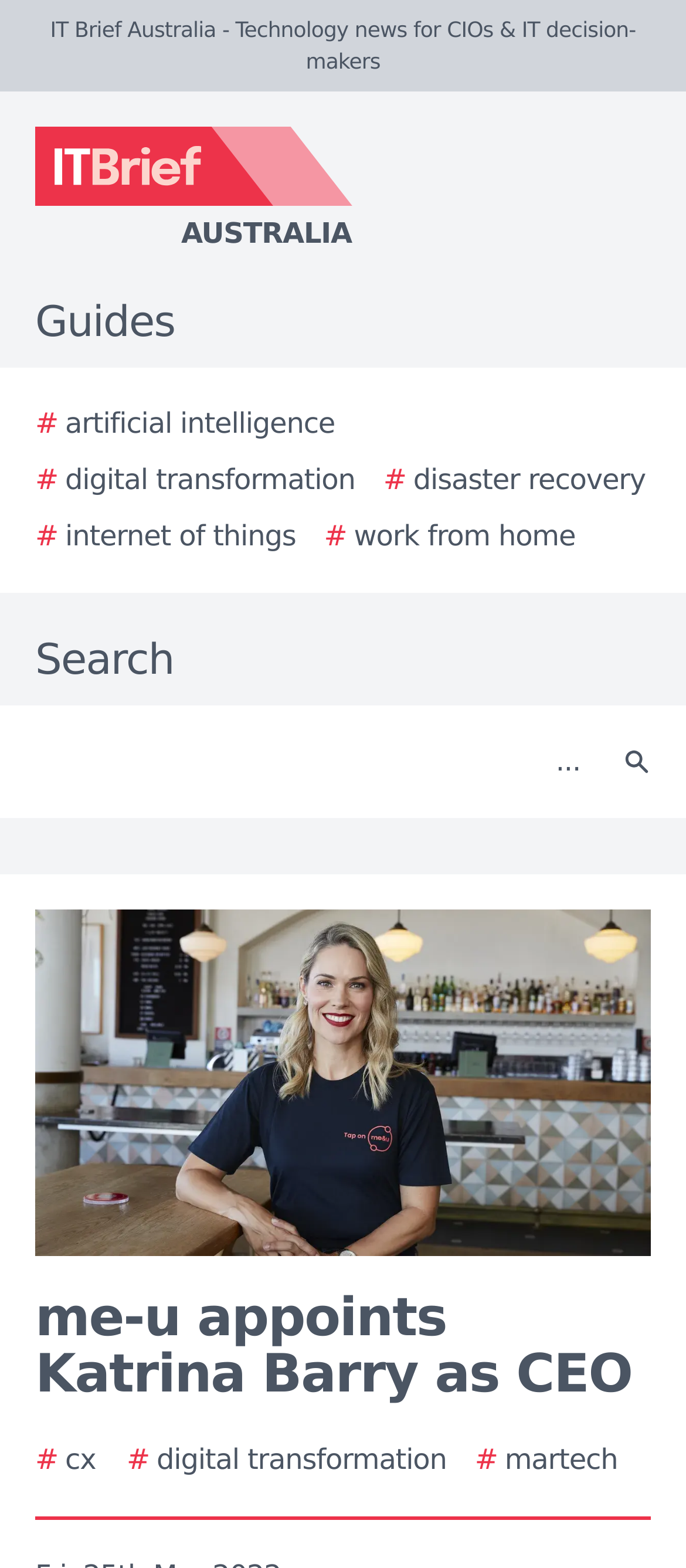Pinpoint the bounding box coordinates of the clickable element needed to complete the instruction: "Learn about martech". The coordinates should be provided as four float numbers between 0 and 1: [left, top, right, bottom].

[0.692, 0.918, 0.9, 0.945]